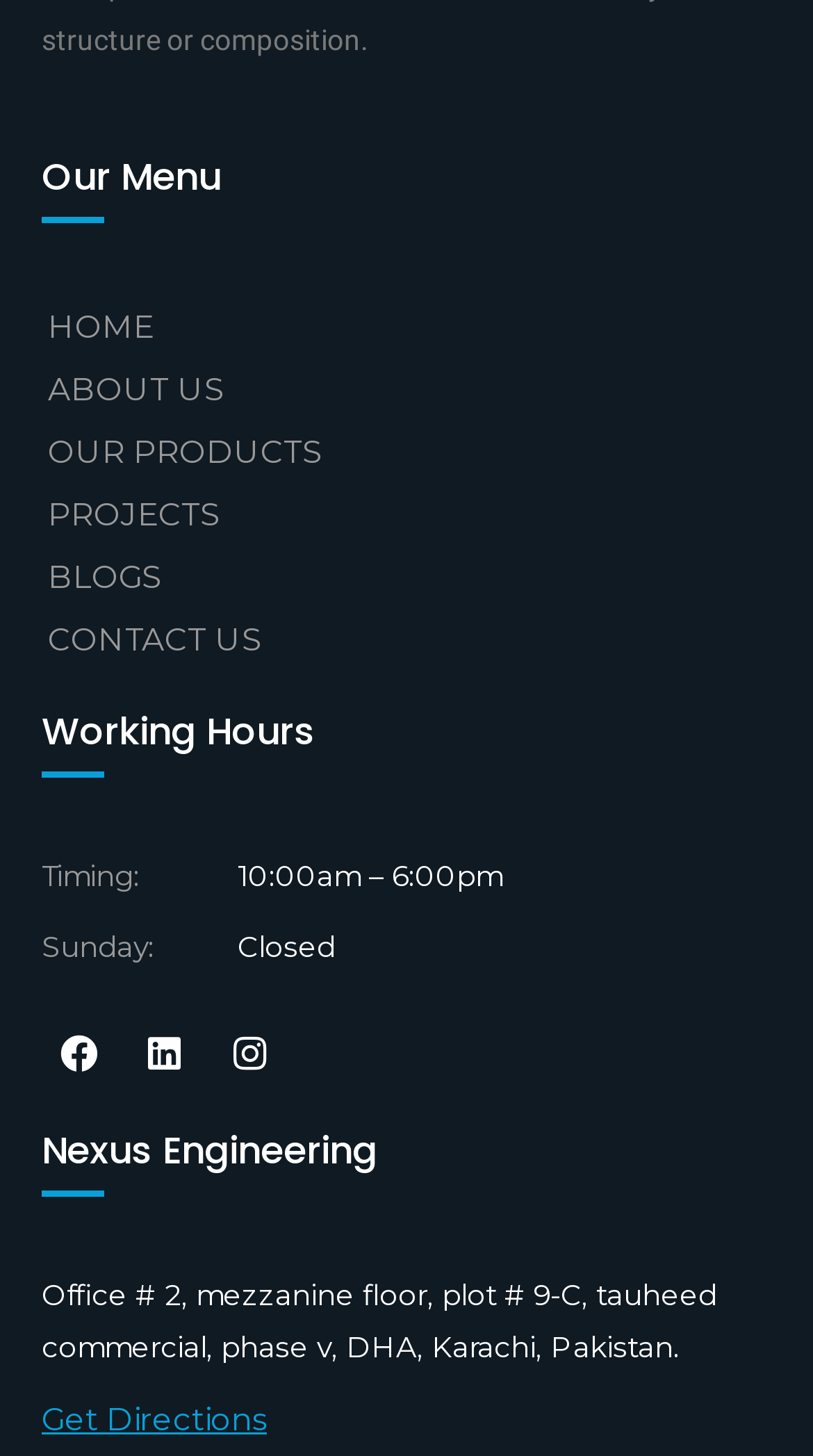Please determine the bounding box coordinates of the clickable area required to carry out the following instruction: "visit facebook page". The coordinates must be four float numbers between 0 and 1, represented as [left, top, right, bottom].

[0.051, 0.697, 0.144, 0.749]